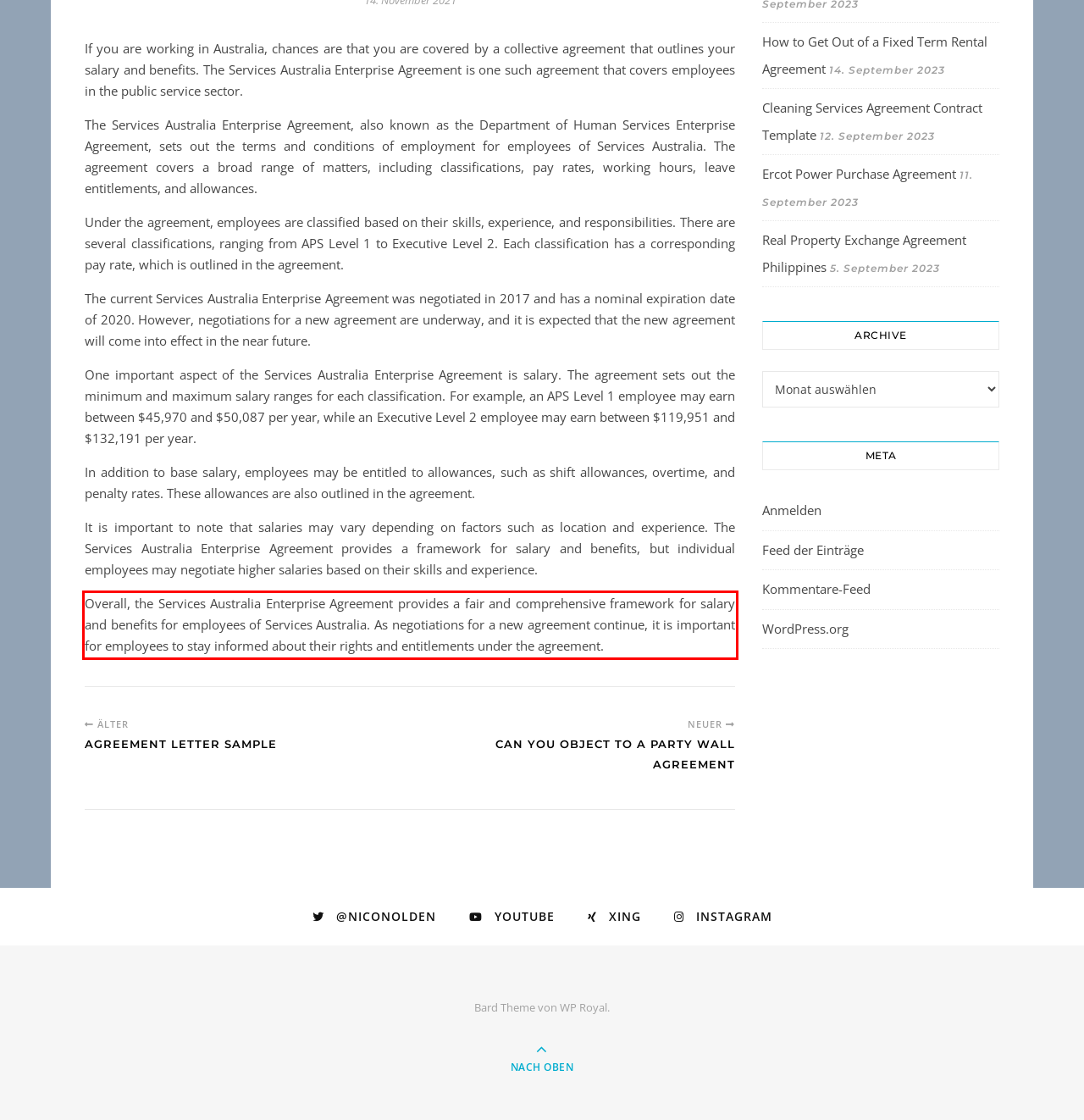From the given screenshot of a webpage, identify the red bounding box and extract the text content within it.

Overall, the Services Australia Enterprise Agreement provides a fair and comprehensive framework for salary and benefits for employees of Services Australia. As negotiations for a new agreement continue, it is important for employees to stay informed about their rights and entitlements under the agreement.